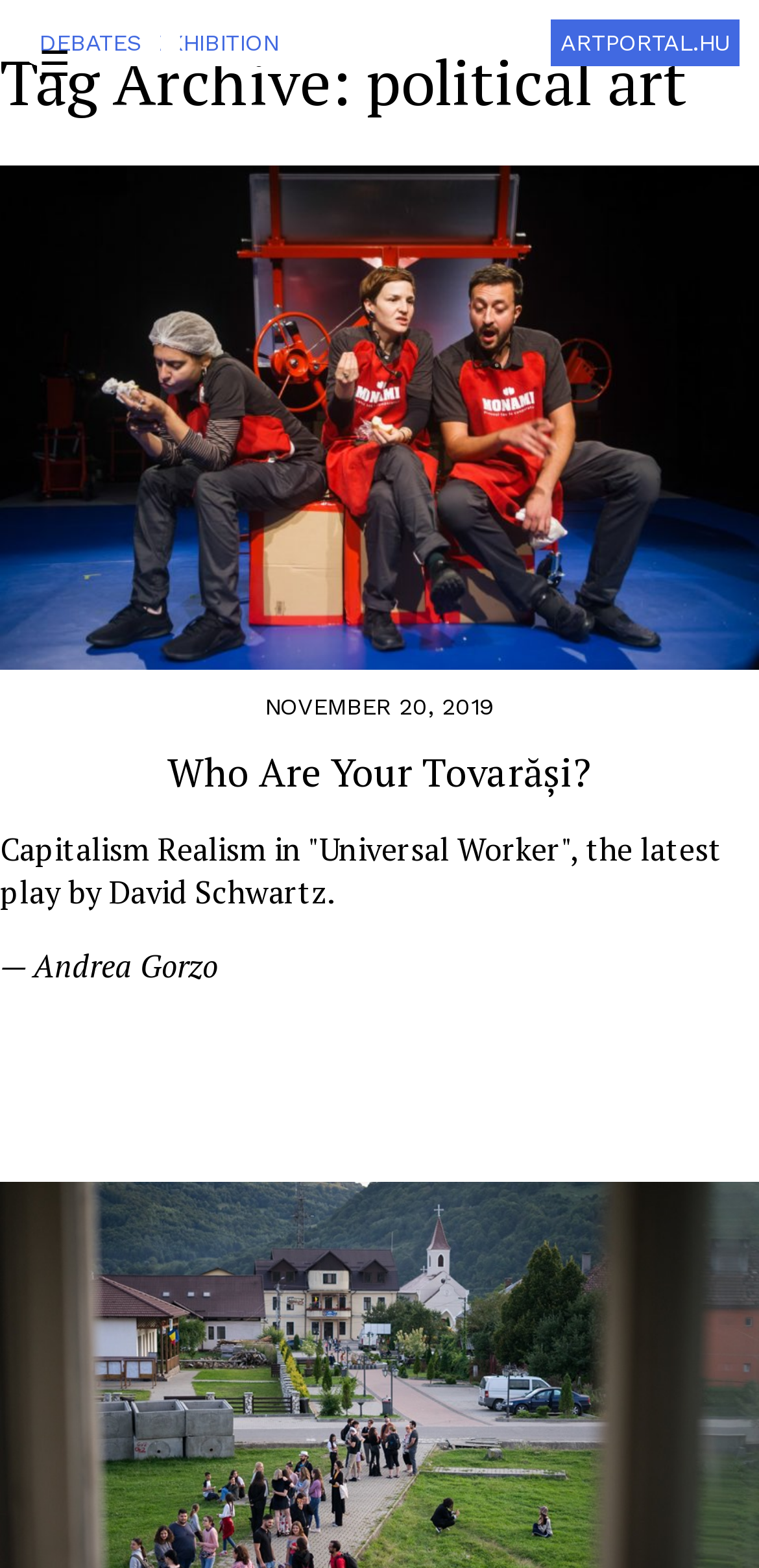Please identify the bounding box coordinates of the element that needs to be clicked to execute the following command: "Read the article 'Who Are Your Tovarăși?'". Provide the bounding box using four float numbers between 0 and 1, formatted as [left, top, right, bottom].

[0.0, 0.477, 1.0, 0.508]